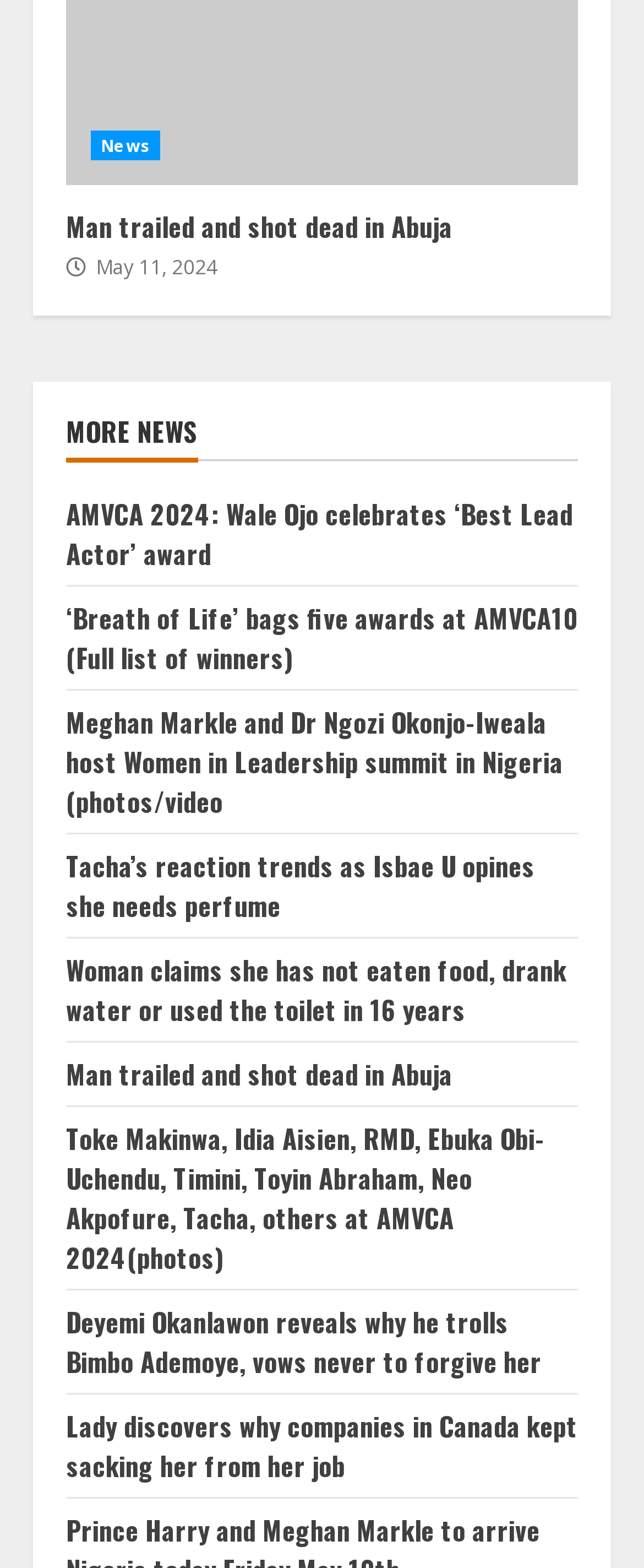How many news articles are displayed?
Please interpret the details in the image and answer the question thoroughly.

I counted the number of link elements with OCR text, which represent individual news articles, and found 12 of them.